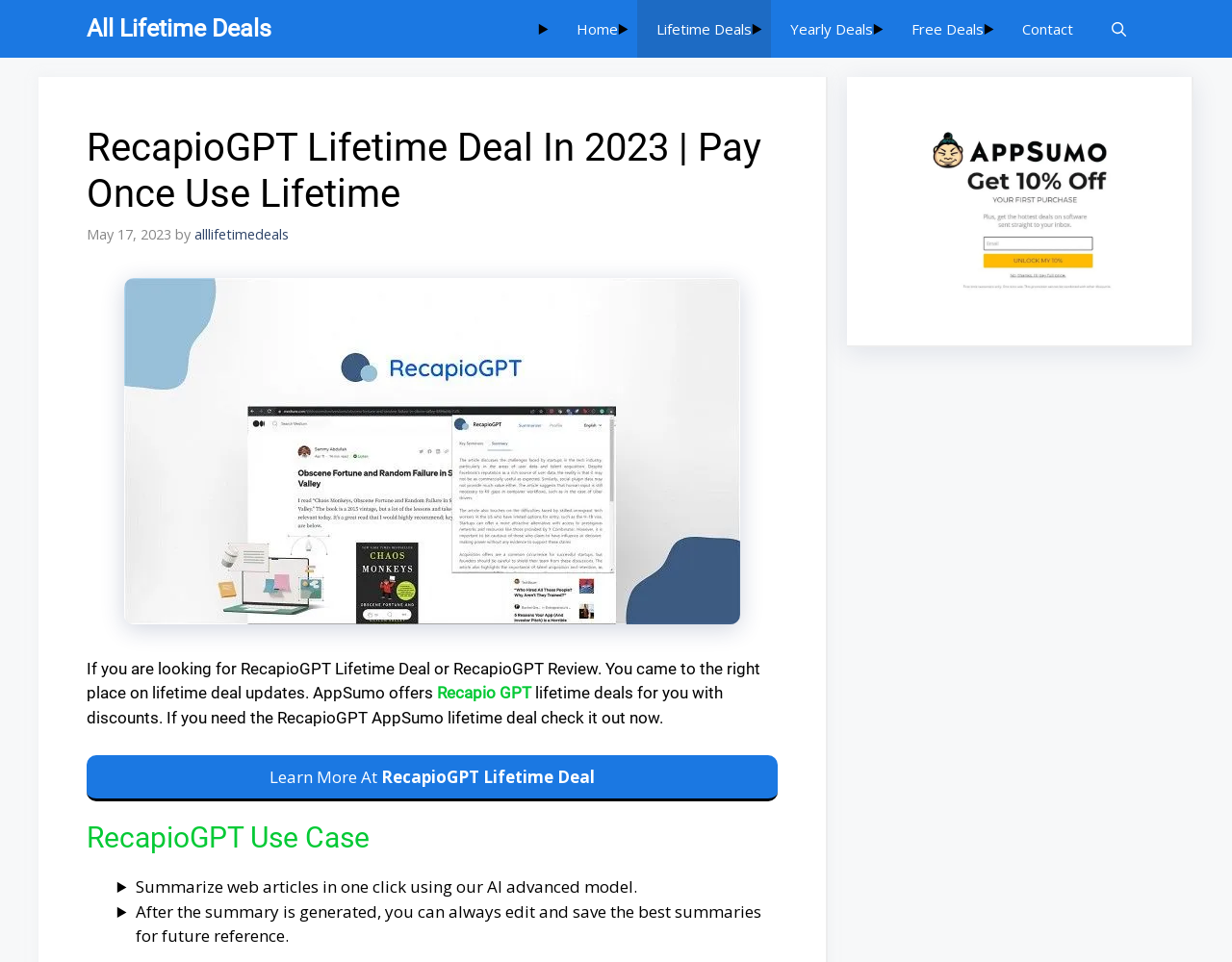Please give the bounding box coordinates of the area that should be clicked to fulfill the following instruction: "Go to Home". The coordinates should be in the format of four float numbers from 0 to 1, i.e., [left, top, right, bottom].

[0.452, 0.0, 0.517, 0.06]